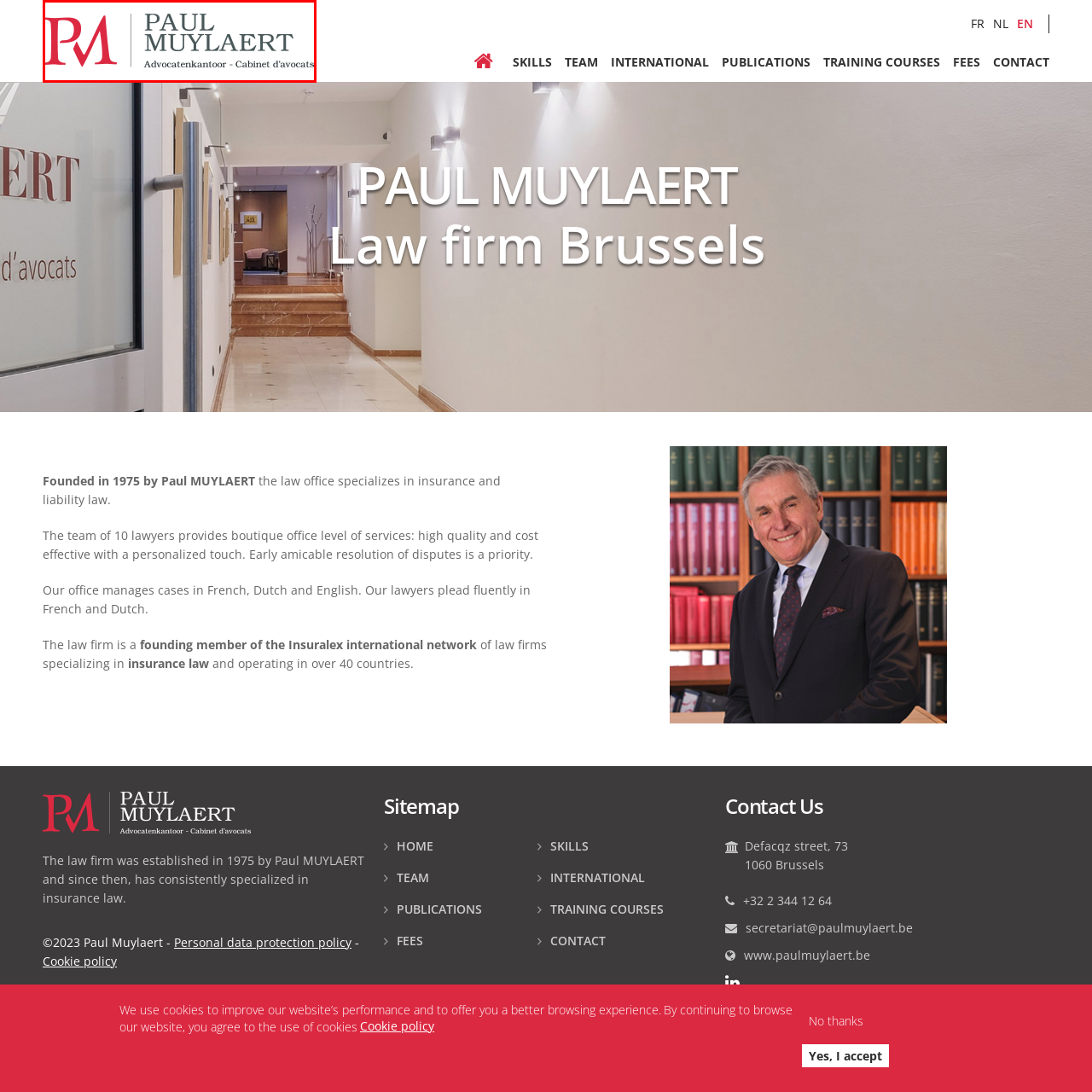Observe the image within the red bounding box carefully and provide an extensive answer to the following question using the visual cues: What is the language of the phrase 'Advocatenkantoor'

The phrase 'Advocatenkantoor' is mentioned alongside 'Cabinet d'avocats', which is French, indicating that 'Advocatenkantoor' is the Dutch equivalent, meaning 'law office'.